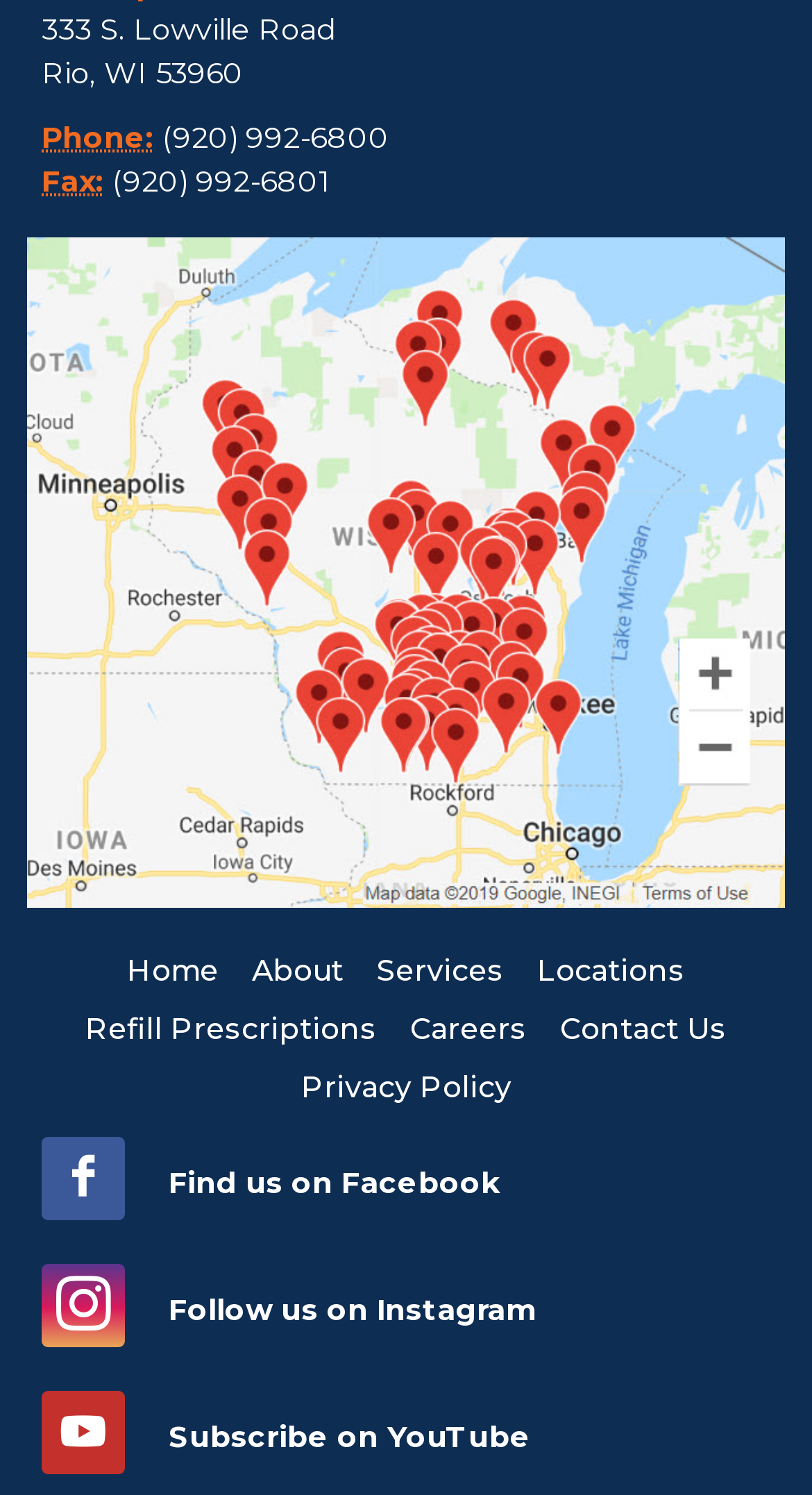Locate the bounding box coordinates of the element's region that should be clicked to carry out the following instruction: "Follow us on Instagram". The coordinates need to be four float numbers between 0 and 1, i.e., [left, top, right, bottom].

[0.051, 0.846, 0.154, 0.902]